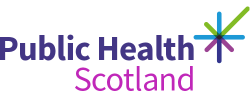Give a one-word or phrase response to the following question: What is the mission of Public Health Scotland?

To promote health and sustainability